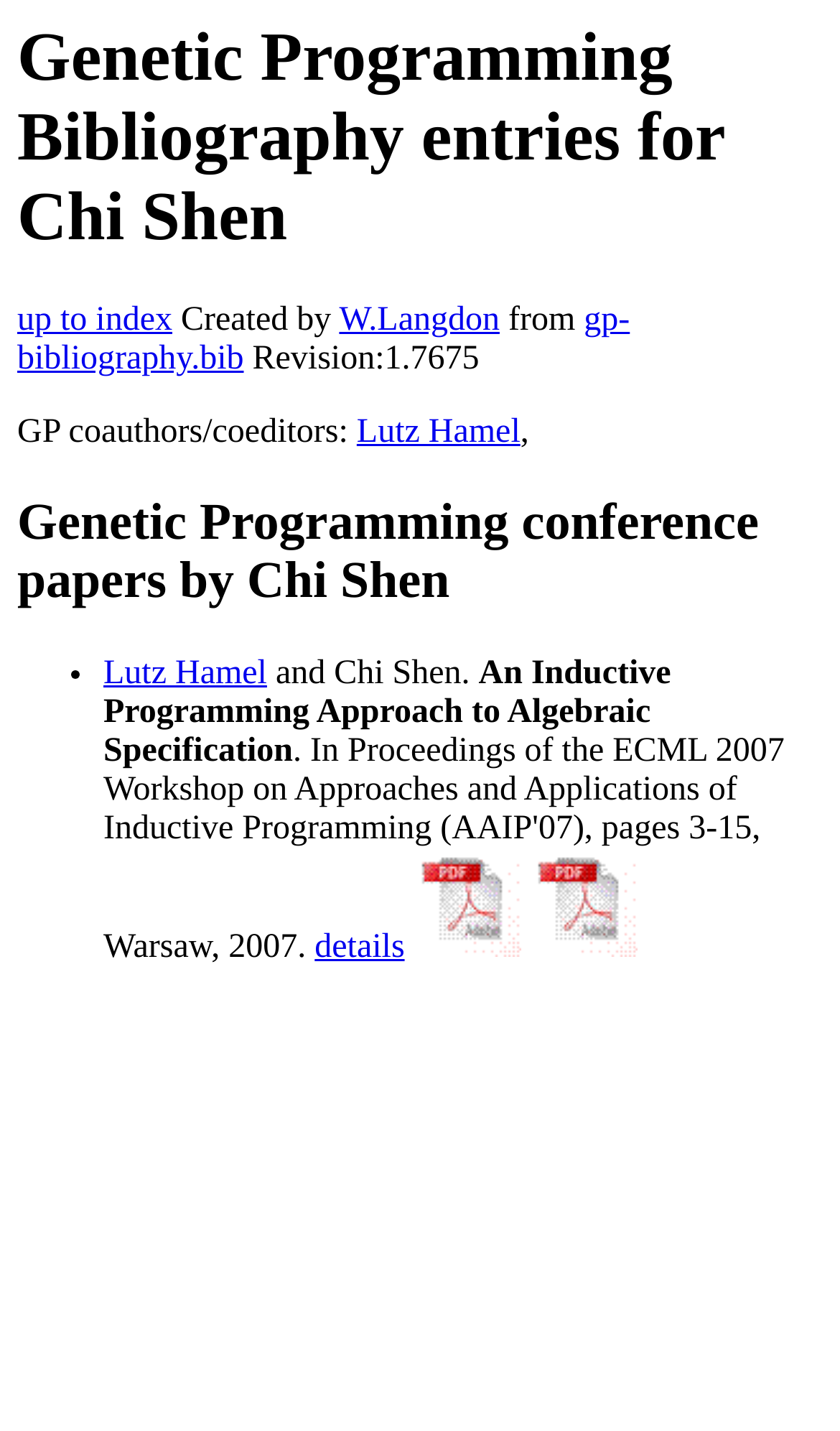Please provide a comprehensive response to the question based on the details in the image: What is the revision number of the bibliography?

I found the answer by looking at the text 'Revision:1.7675', which indicates the revision number of the bibliography.